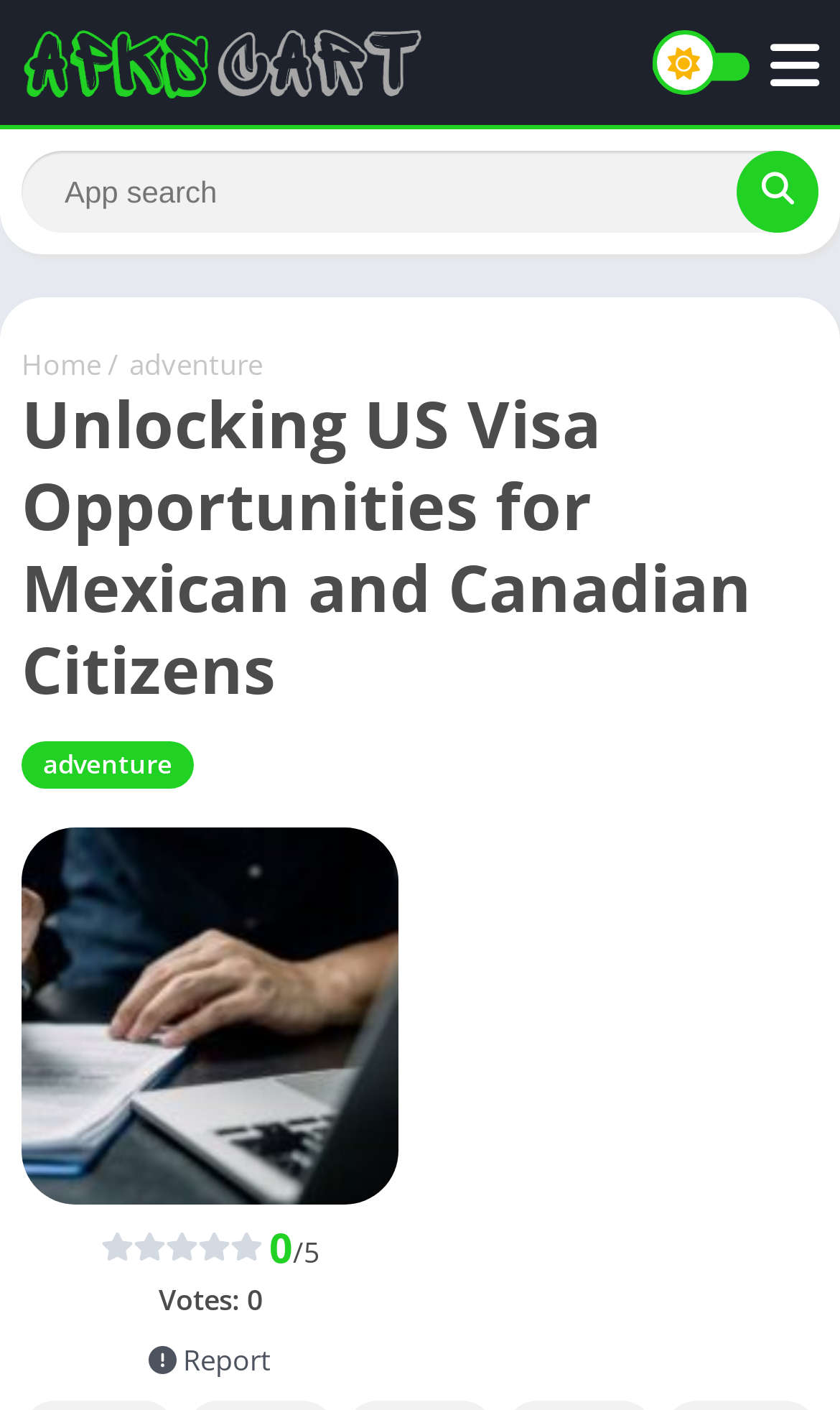Could you identify the text that serves as the heading for this webpage?

Unlocking US Visa Opportunities for Mexican and Canadian Citizens